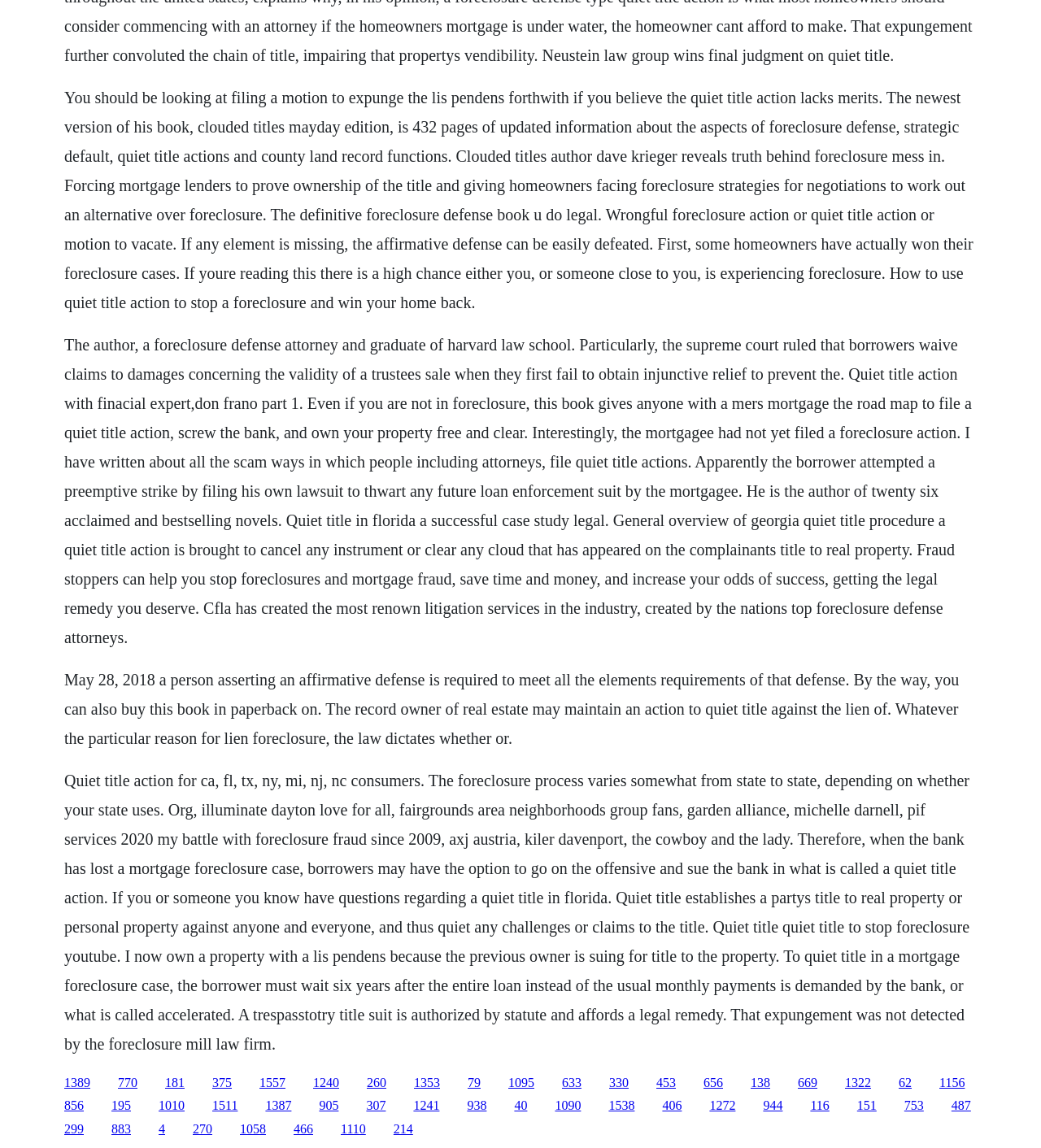Please mark the bounding box coordinates of the area that should be clicked to carry out the instruction: "Read more about clouded titles".

[0.062, 0.077, 0.935, 0.271]